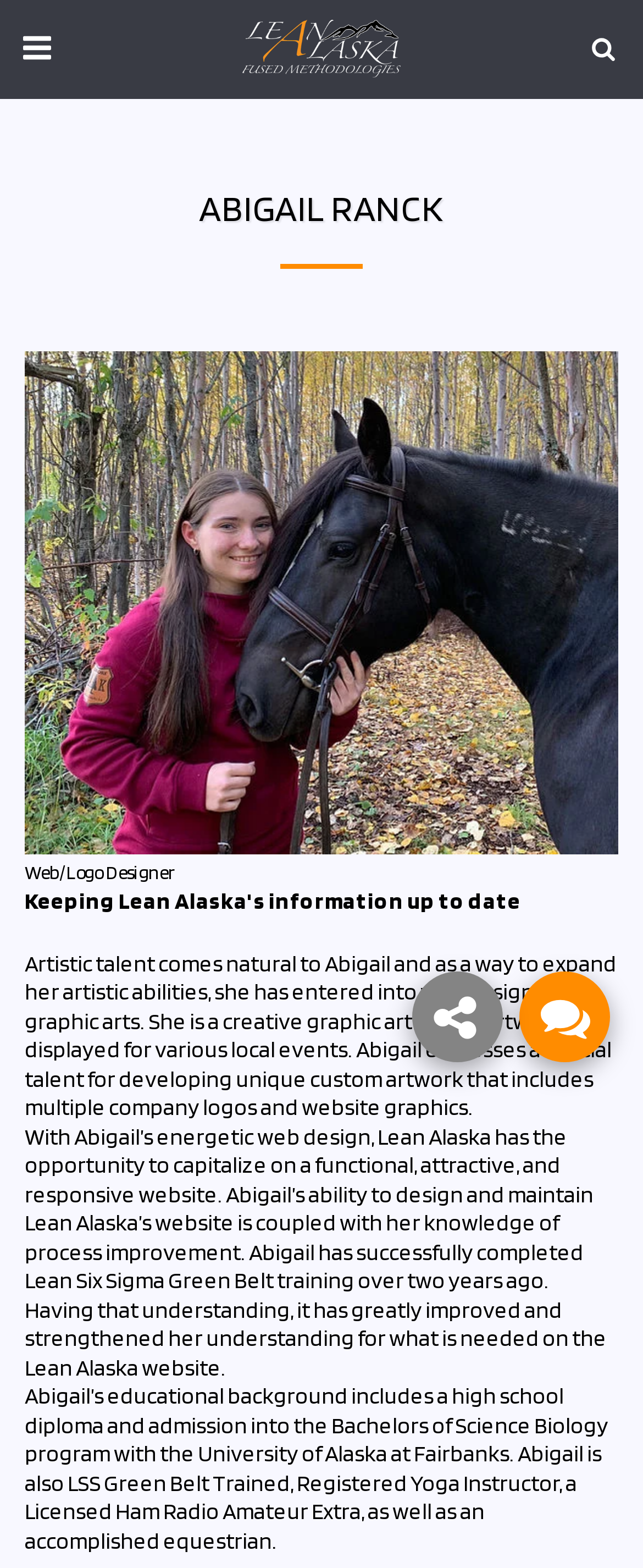Find the bounding box coordinates of the clickable region needed to perform the following instruction: "Click on Criminal Defense". The coordinates should be provided as four float numbers between 0 and 1, i.e., [left, top, right, bottom].

None